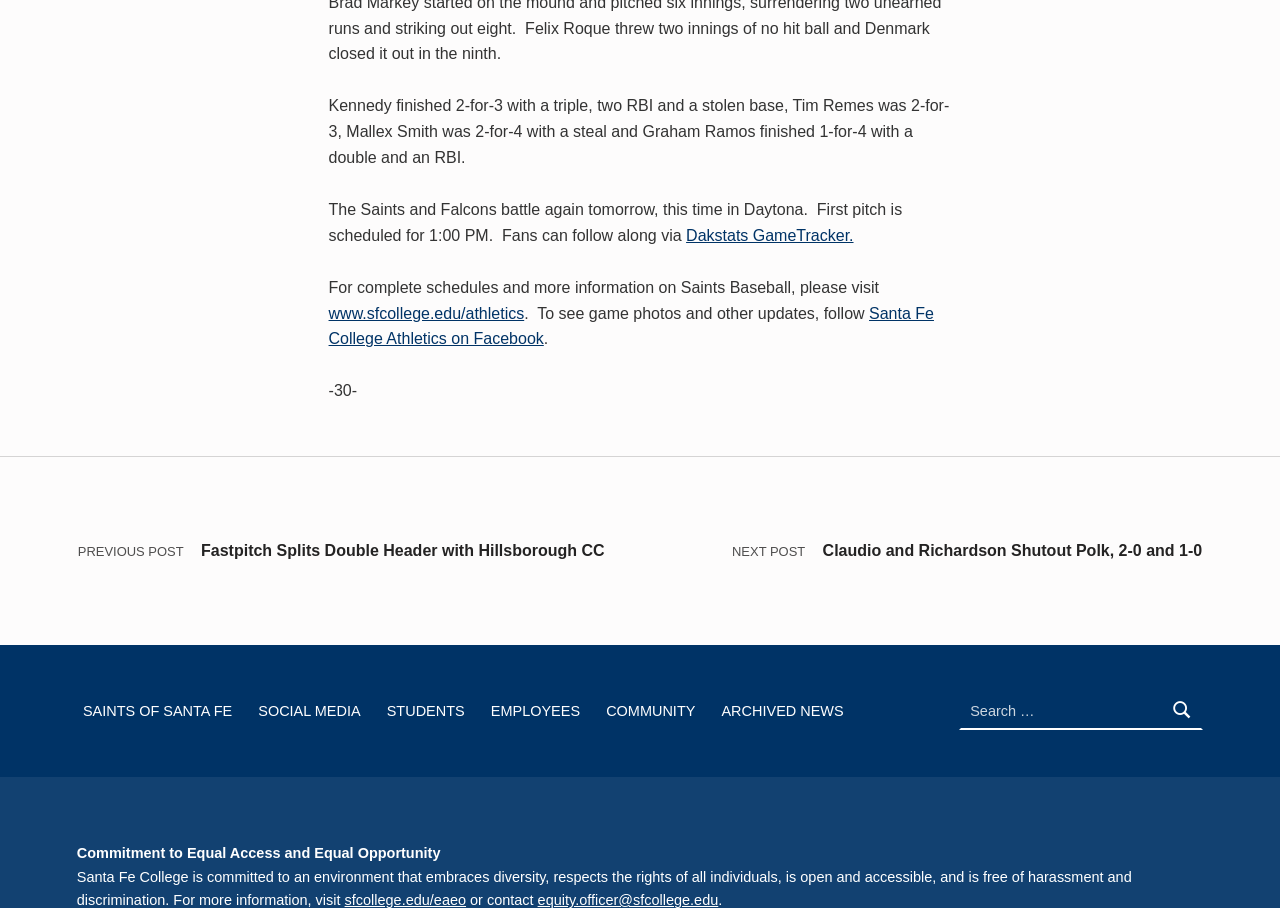Identify the bounding box coordinates of the clickable region to carry out the given instruction: "Track the game with Dakstats GameTracker".

[0.536, 0.25, 0.667, 0.268]